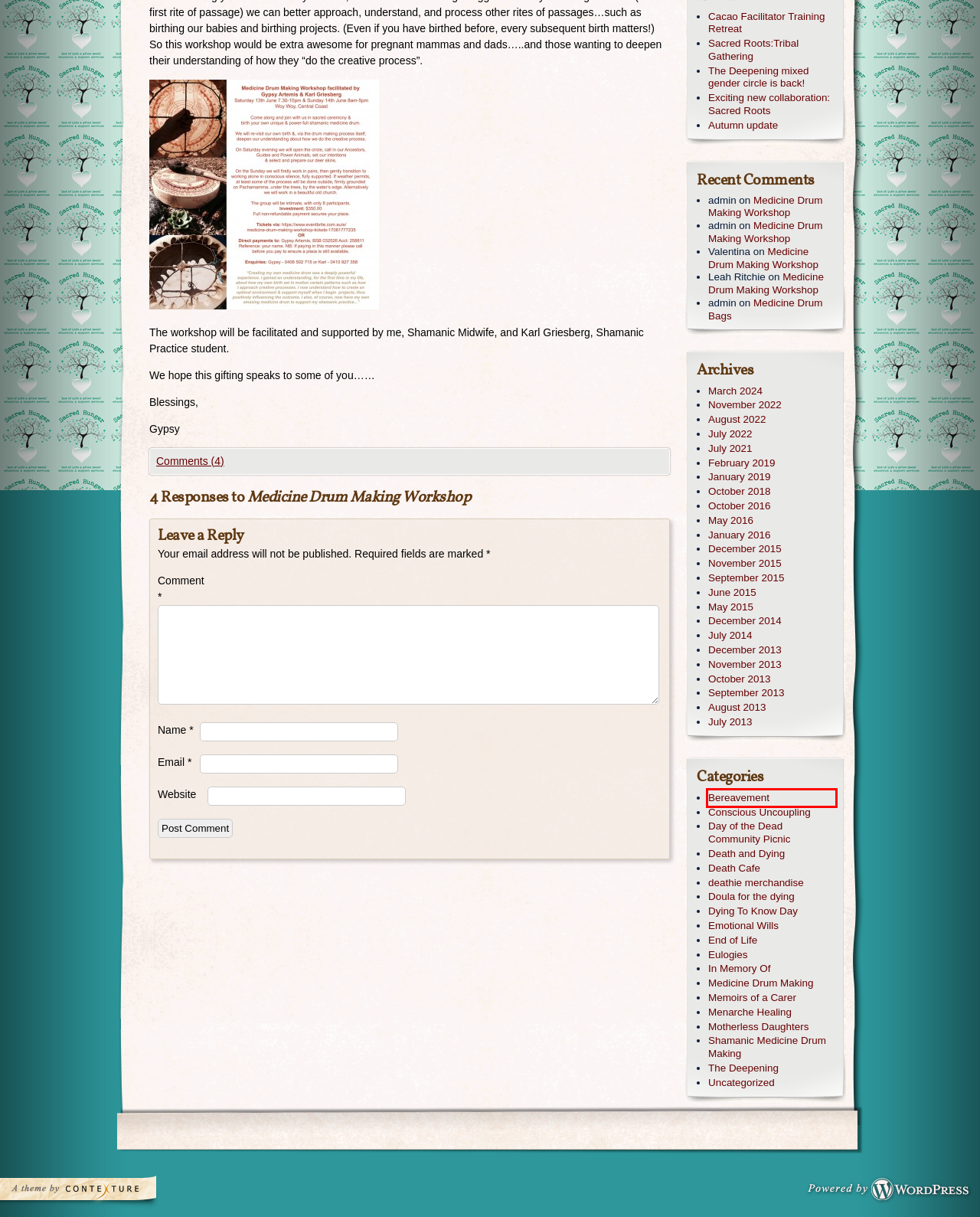Given a screenshot of a webpage with a red bounding box around a UI element, please identify the most appropriate webpage description that matches the new webpage after you click on the element. Here are the candidates:
A. Blog Tool, Publishing Platform, and CMS – WordPress.org
B. Medicine Drum Making | Sacred Hunger
C. February | 2019 | Sacred Hunger
D. August | 2022 | Sacred Hunger
E. Bereavement | Sacred Hunger
F. July | 2014 | Sacred Hunger
G. End of Life | Sacred Hunger
H. Dying To Know Day | Sacred Hunger

E